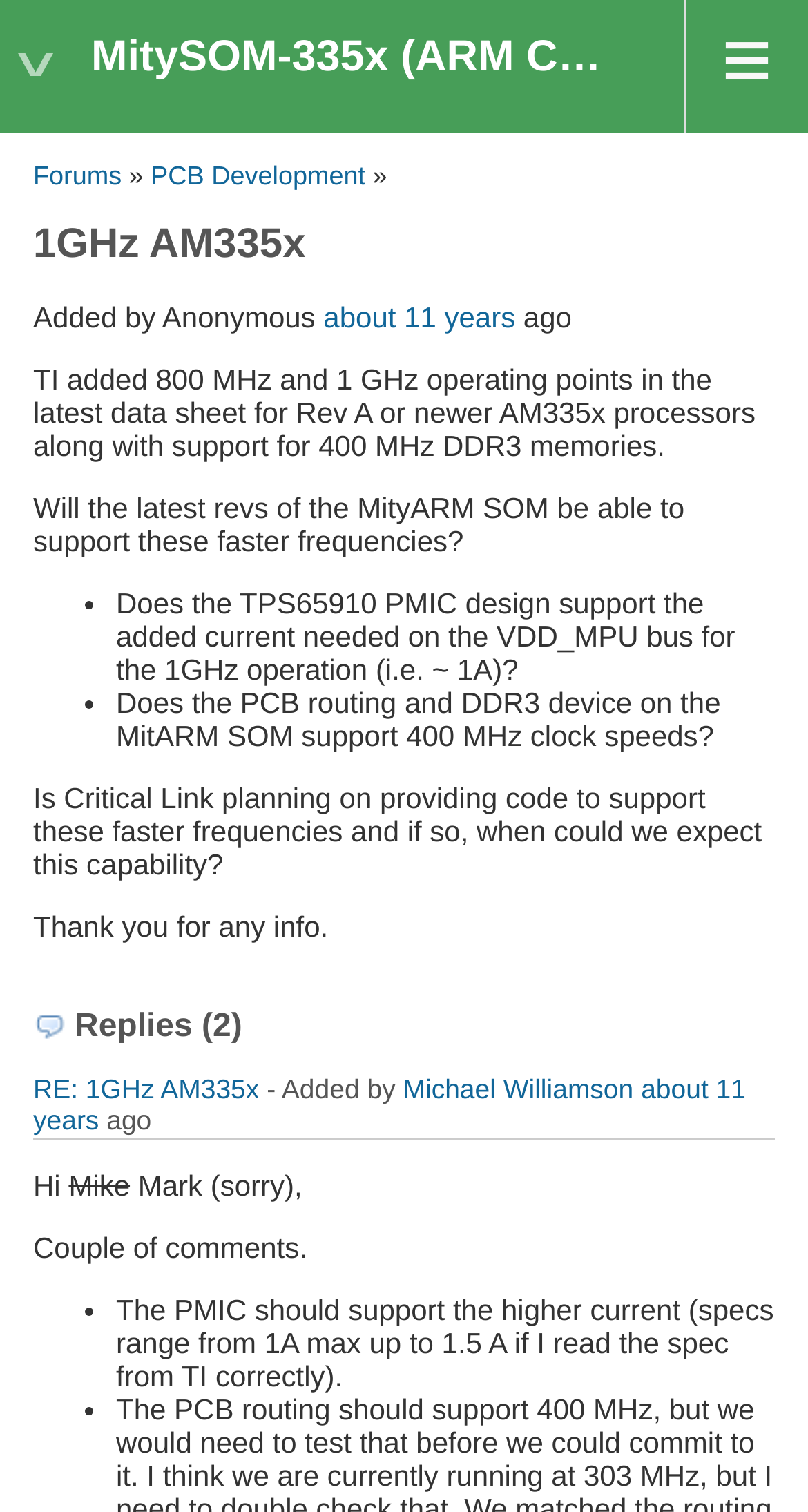What is the topic of discussion?
From the details in the image, answer the question comprehensively.

Based on the webpage content, the topic of discussion is about the 1GHz AM335x processor, specifically about its operating points, support for 400 MHz DDR3 memories, and the capability of the MityARM SOM to support these faster frequencies.